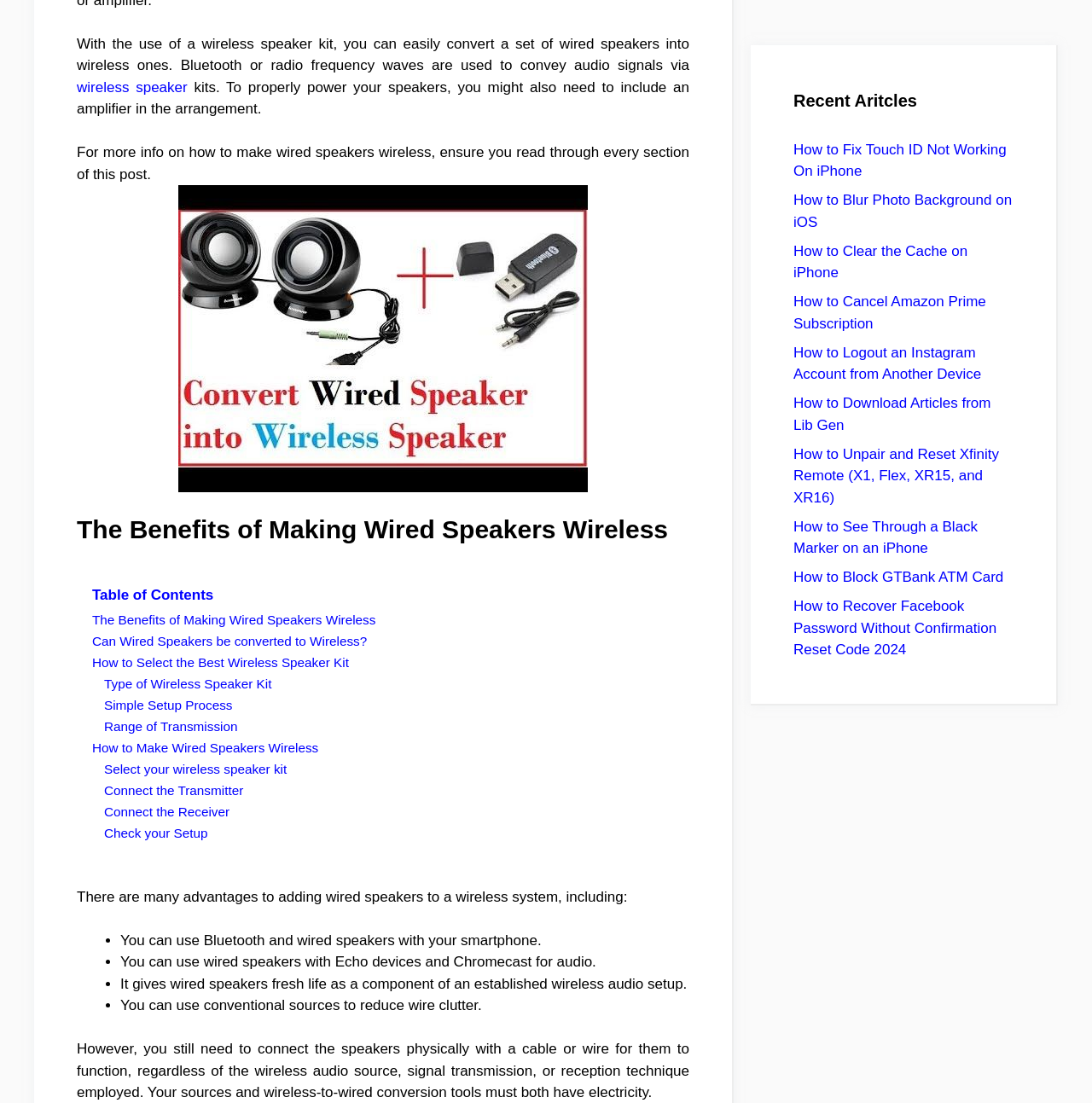Provide the bounding box coordinates of the HTML element this sentence describes: "Lap the Gats 2015". The bounding box coordinates consist of four float numbers between 0 and 1, i.e., [left, top, right, bottom].

None